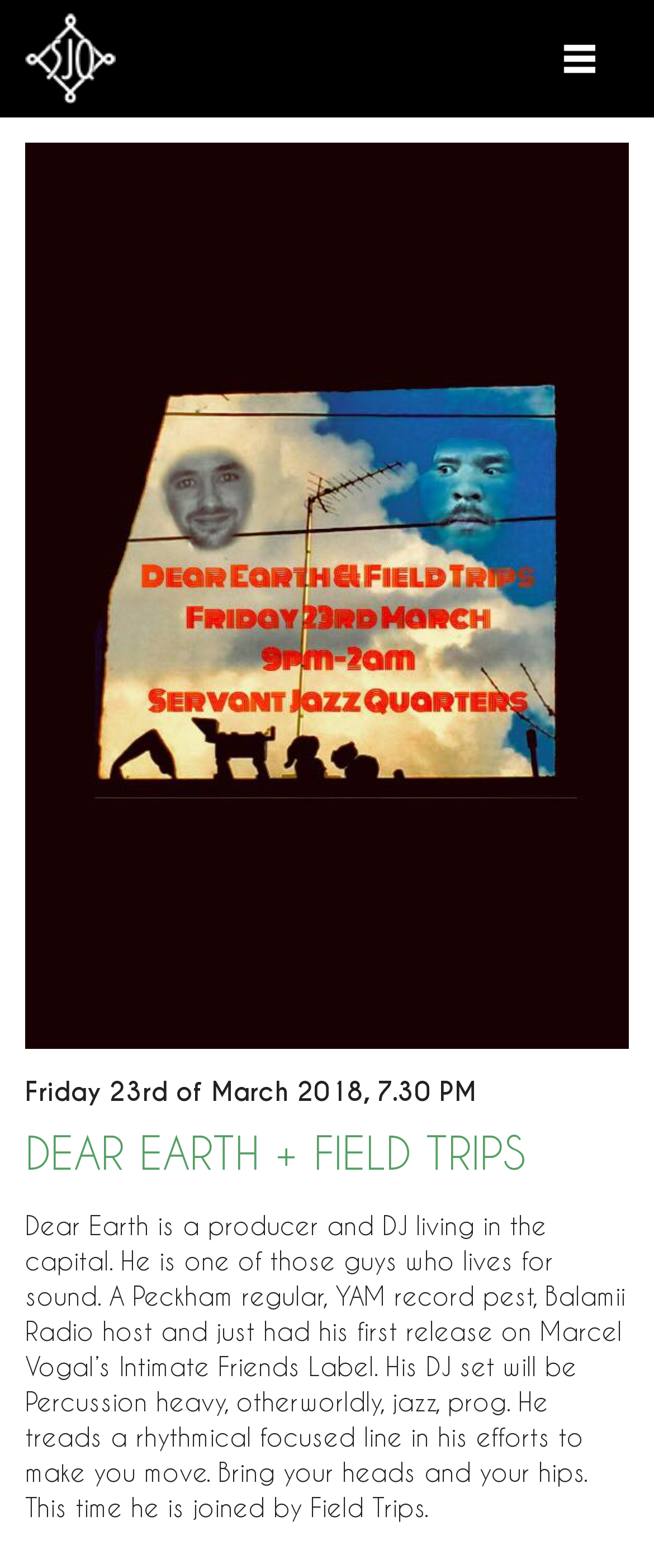Please respond to the question using a single word or phrase:
What is the date of the event?

Friday 23rd of March 2018